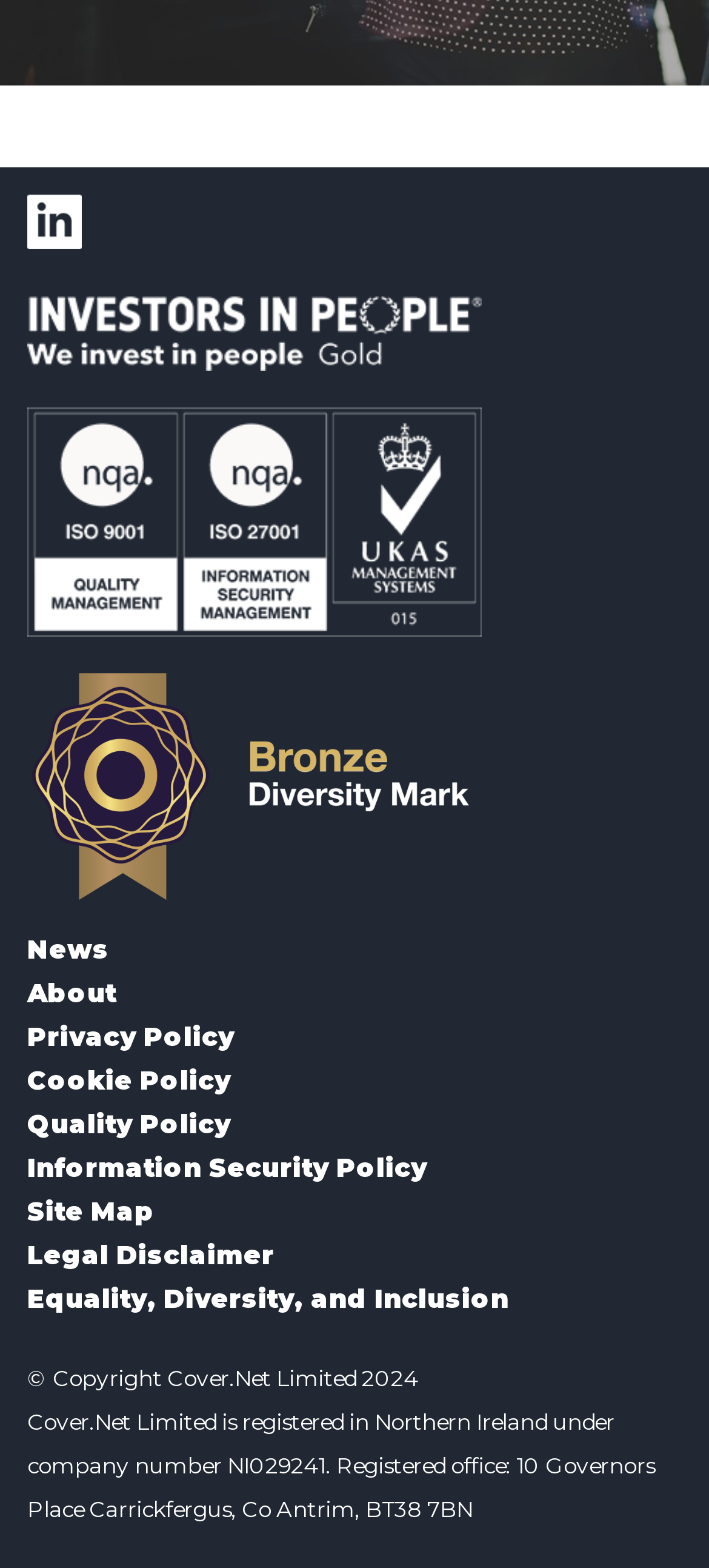From the element description Legal Disclaimer, predict the bounding box coordinates of the UI element. The coordinates must be specified in the format (top-left x, top-left y, bottom-right x, bottom-right y) and should be within the 0 to 1 range.

[0.038, 0.787, 0.387, 0.815]